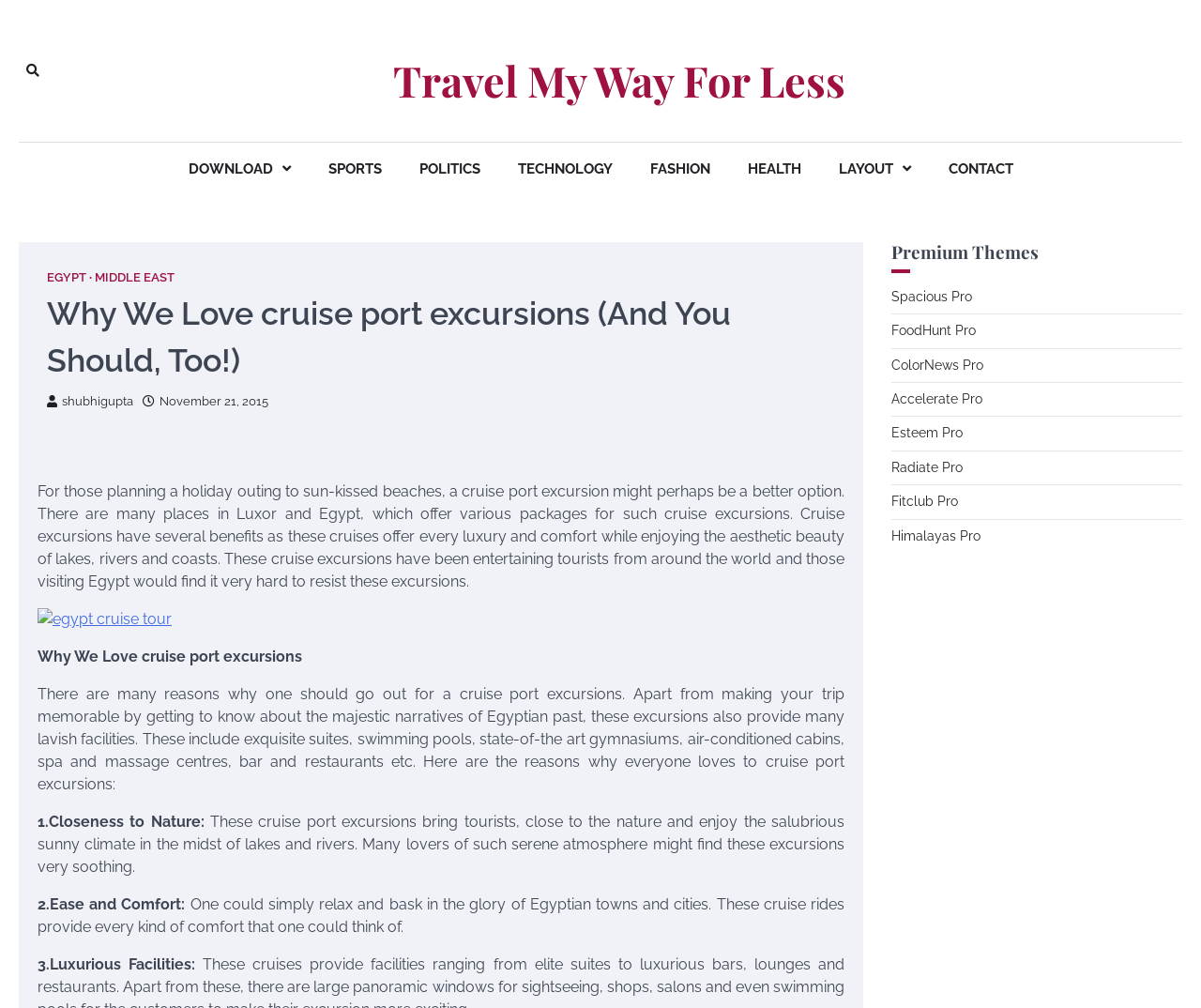What is the purpose of the 'DOWNLOAD' link?
Using the image as a reference, give a one-word or short phrase answer.

To download something